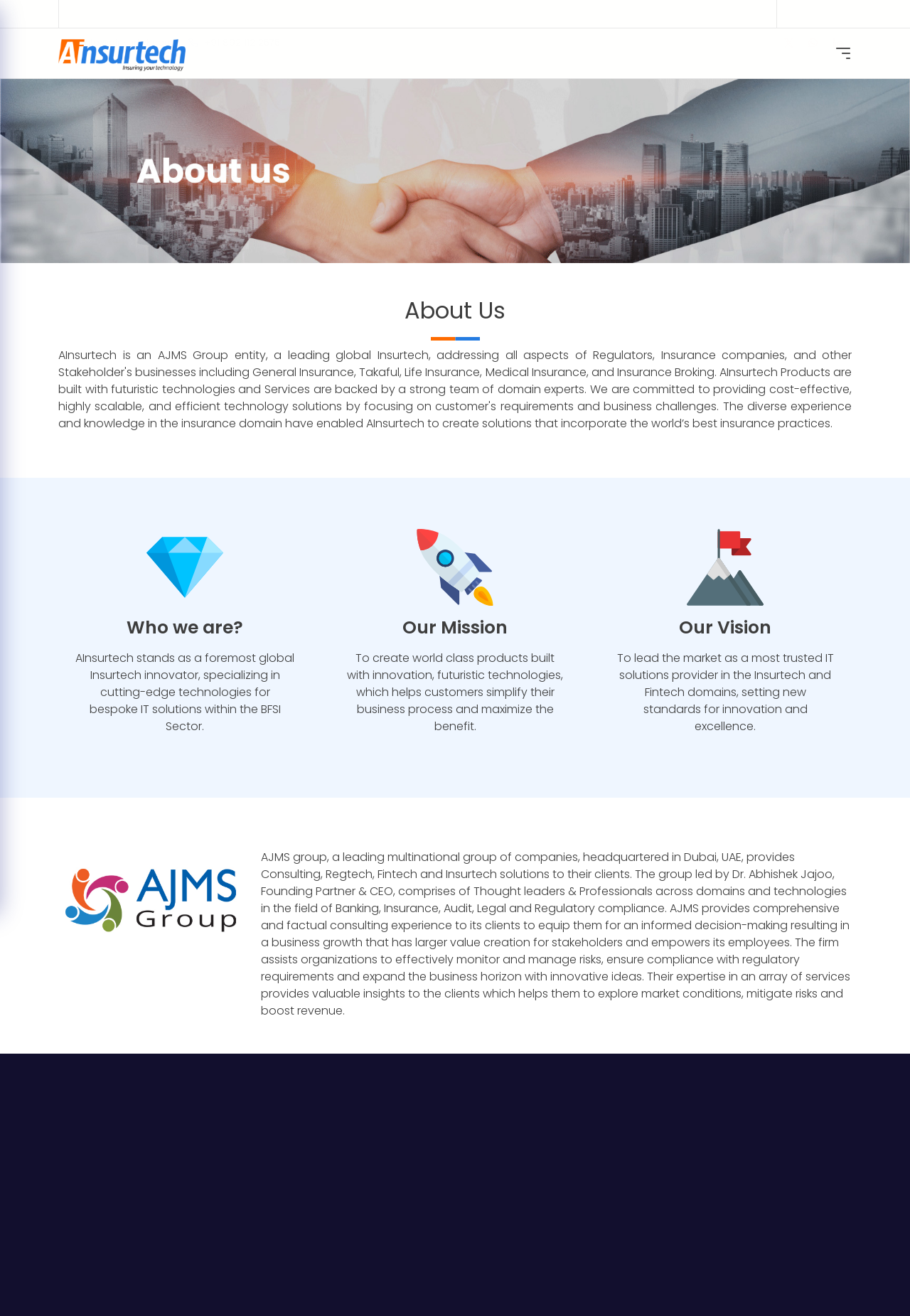Predict the bounding box for the UI component with the following description: "Sustainability".

[0.658, 0.958, 0.723, 0.976]